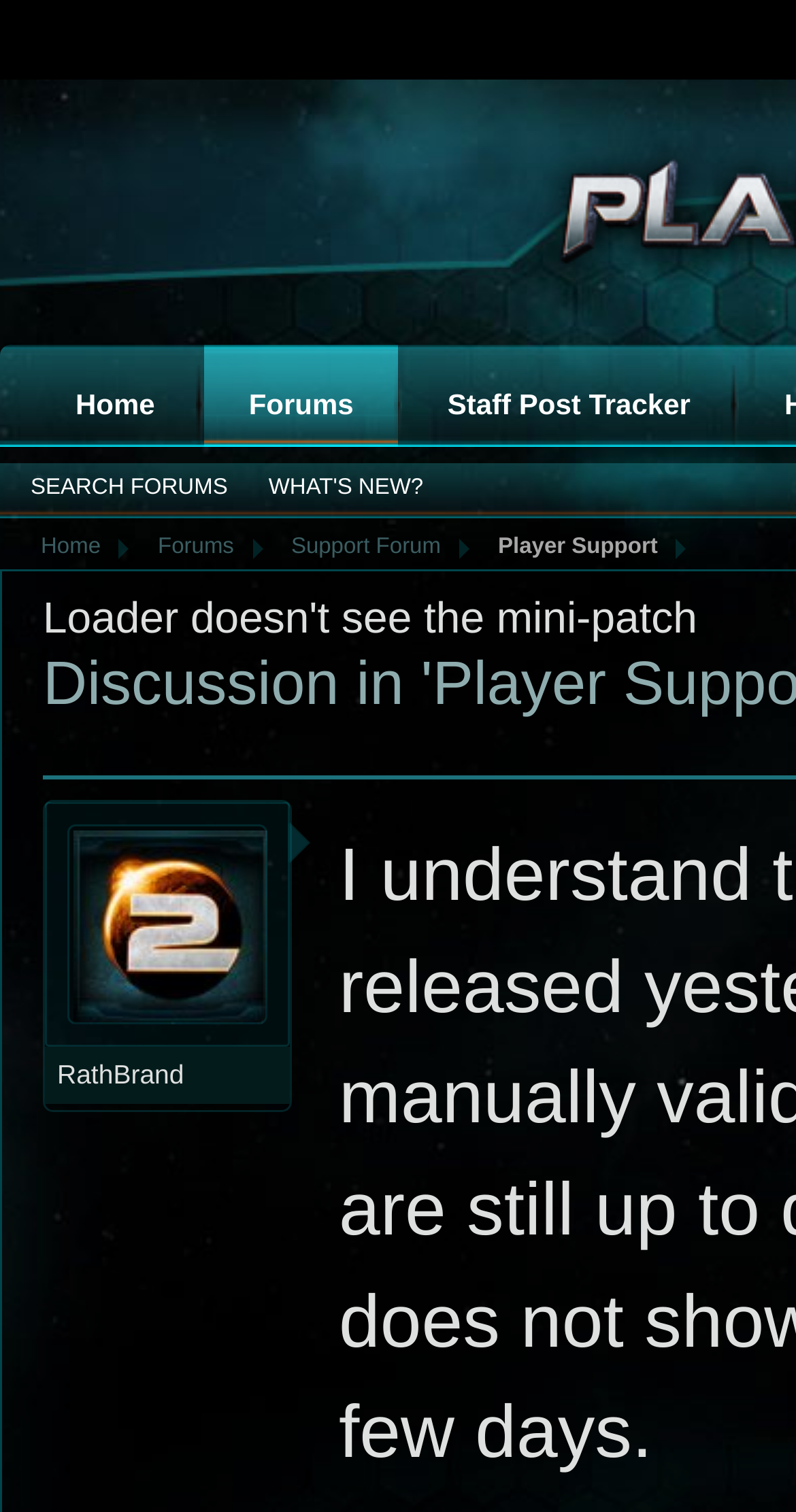Given the following UI element description: "Jan 7, 2015", find the bounding box coordinates in the webpage screenshot.

[0.648, 0.092, 0.799, 0.108]